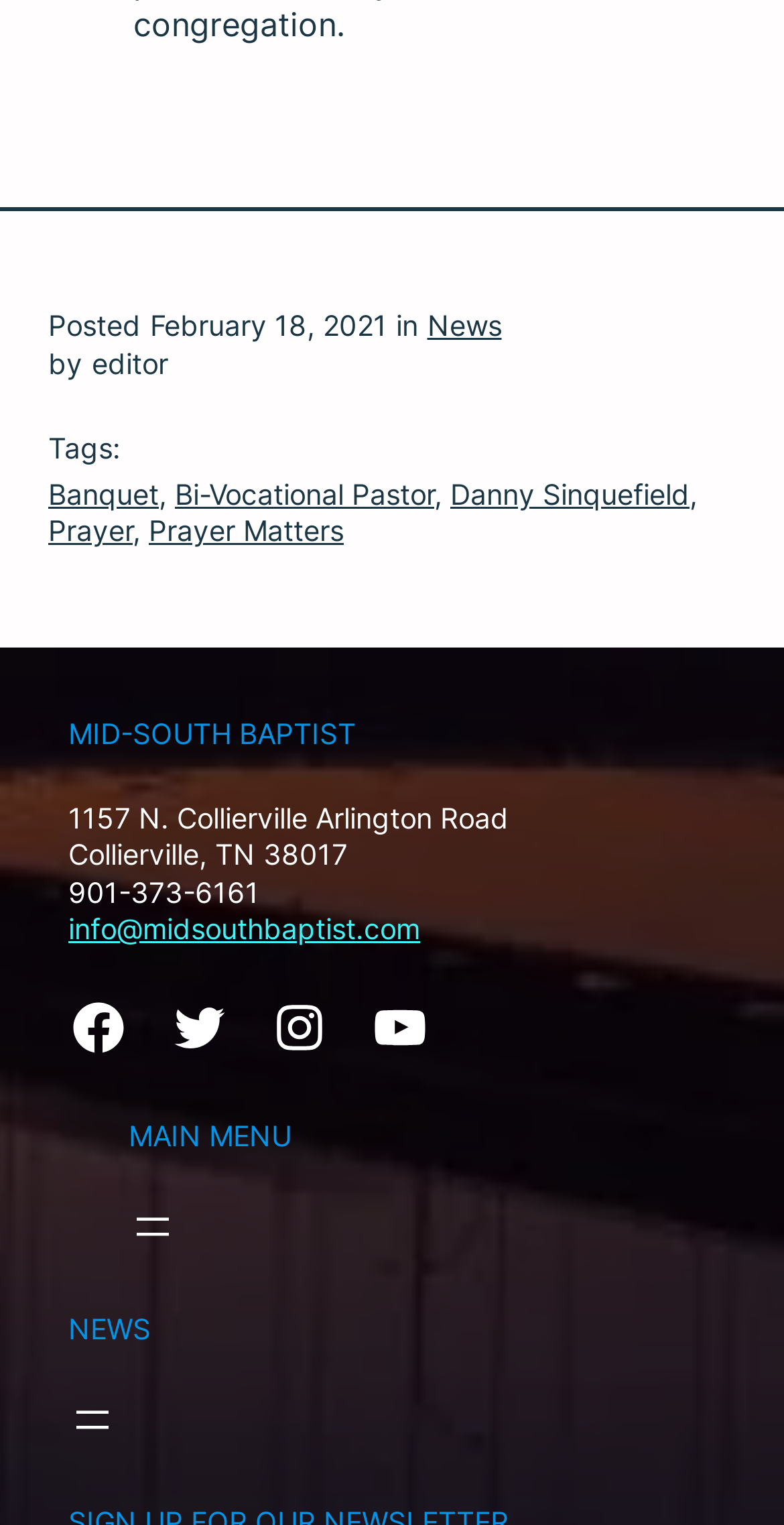Please identify the bounding box coordinates of the clickable element to fulfill the following instruction: "Click on the 'info@midsouthbaptist.com' link". The coordinates should be four float numbers between 0 and 1, i.e., [left, top, right, bottom].

[0.087, 0.598, 0.536, 0.62]